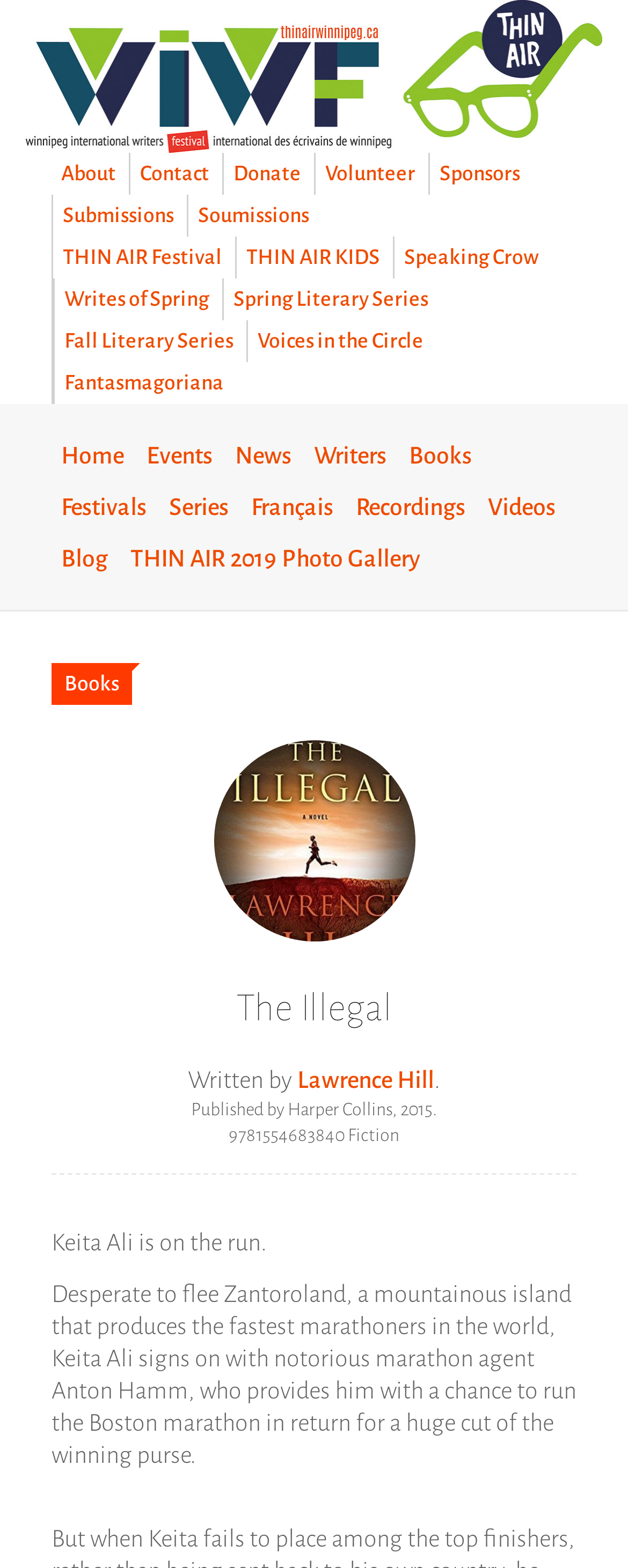Describe all the significant parts and information present on the webpage.

This webpage is about a book titled "The Illegal" by Lawrence Hill. At the top, there is a banner with a link and an image. Below the banner, there is a navigation menu with multiple links, including "About", "Contact", "Donate", and others, which are arranged horizontally across the page.

Further down, there is a section with multiple links to various events and categories, such as "THIN AIR Festival", "Writes of Spring", and "Books". These links are arranged in a grid-like pattern.

The main content of the page is about the book "The Illegal". There is a heading with the title of the book, followed by information about the author and publisher. Below this, there is a brief summary of the book, which describes the story of Keita Ali, a marathon runner from Zantoroland who flees to Boston to escape his past.

The text is arranged in a clear and organized manner, with headings and paragraphs that make it easy to read and understand. There are no images on the page besides the one in the banner at the top.